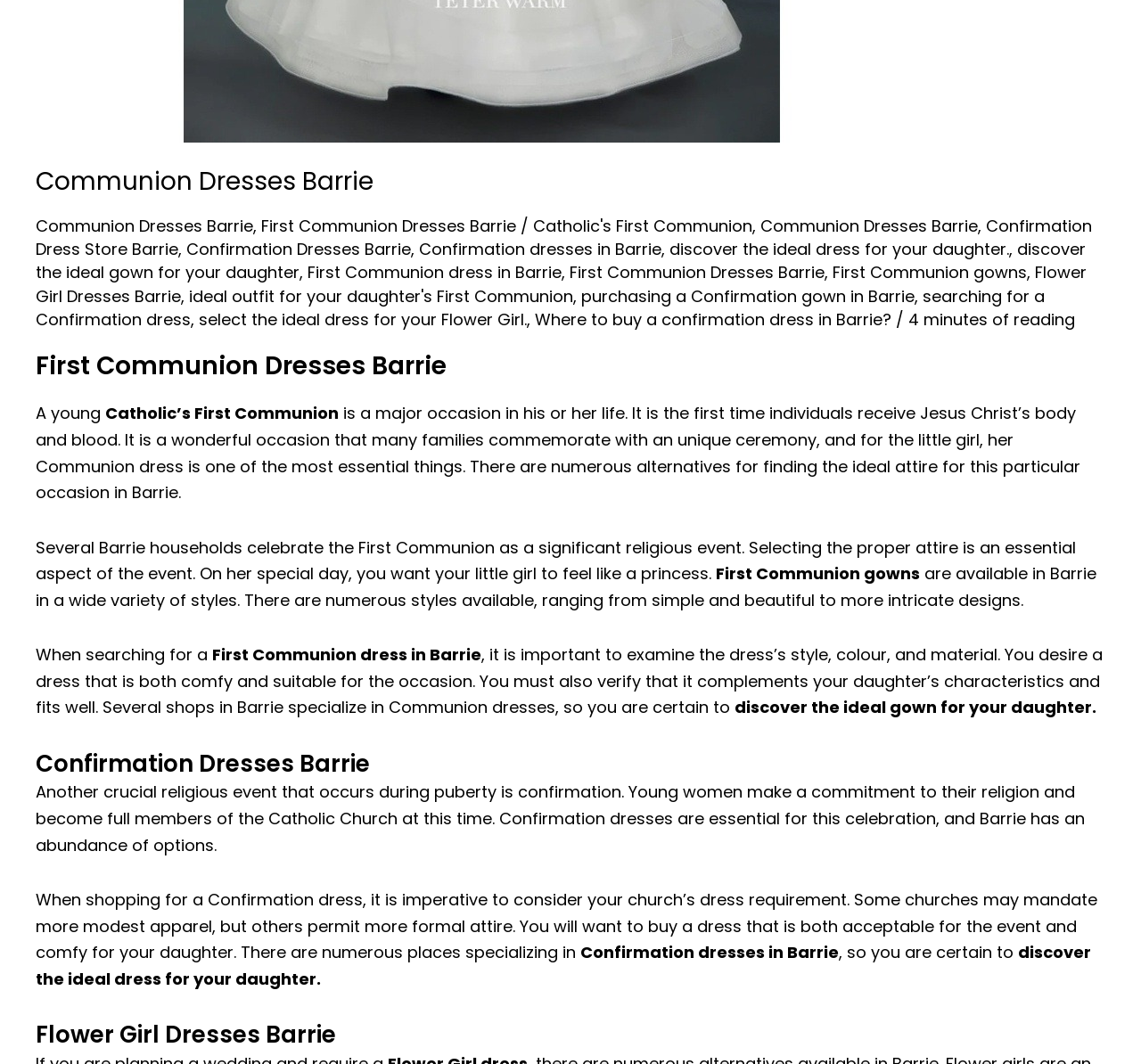Locate the bounding box coordinates of the item that should be clicked to fulfill the instruction: "Learn more about First Communion Dresses Barrie.".

[0.031, 0.157, 0.969, 0.186]